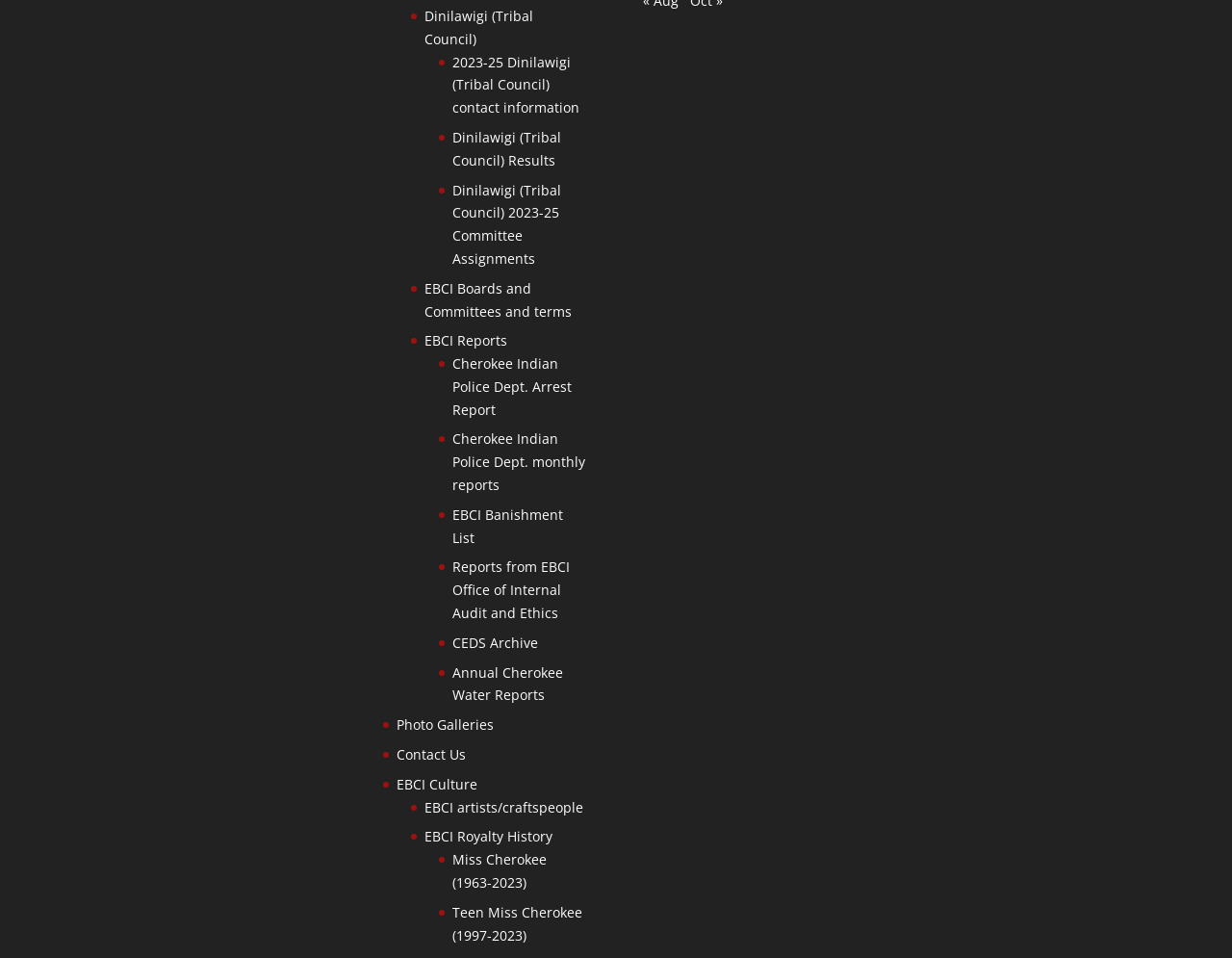Respond with a single word or phrase to the following question: What is Dinilawigi?

Tribal Council